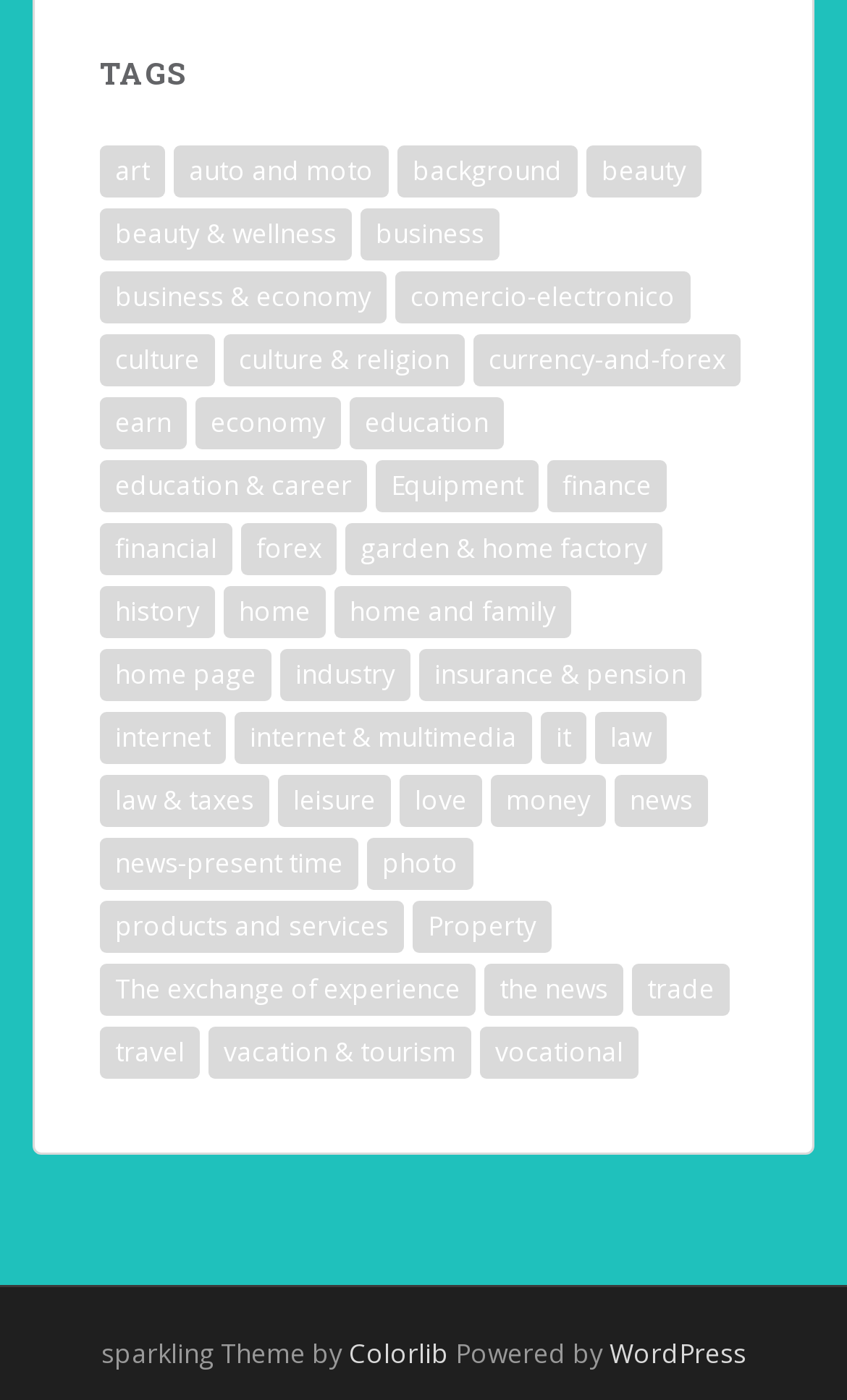Specify the bounding box coordinates of the area to click in order to follow the given instruction: "View 'news'."

[0.726, 0.554, 0.836, 0.591]